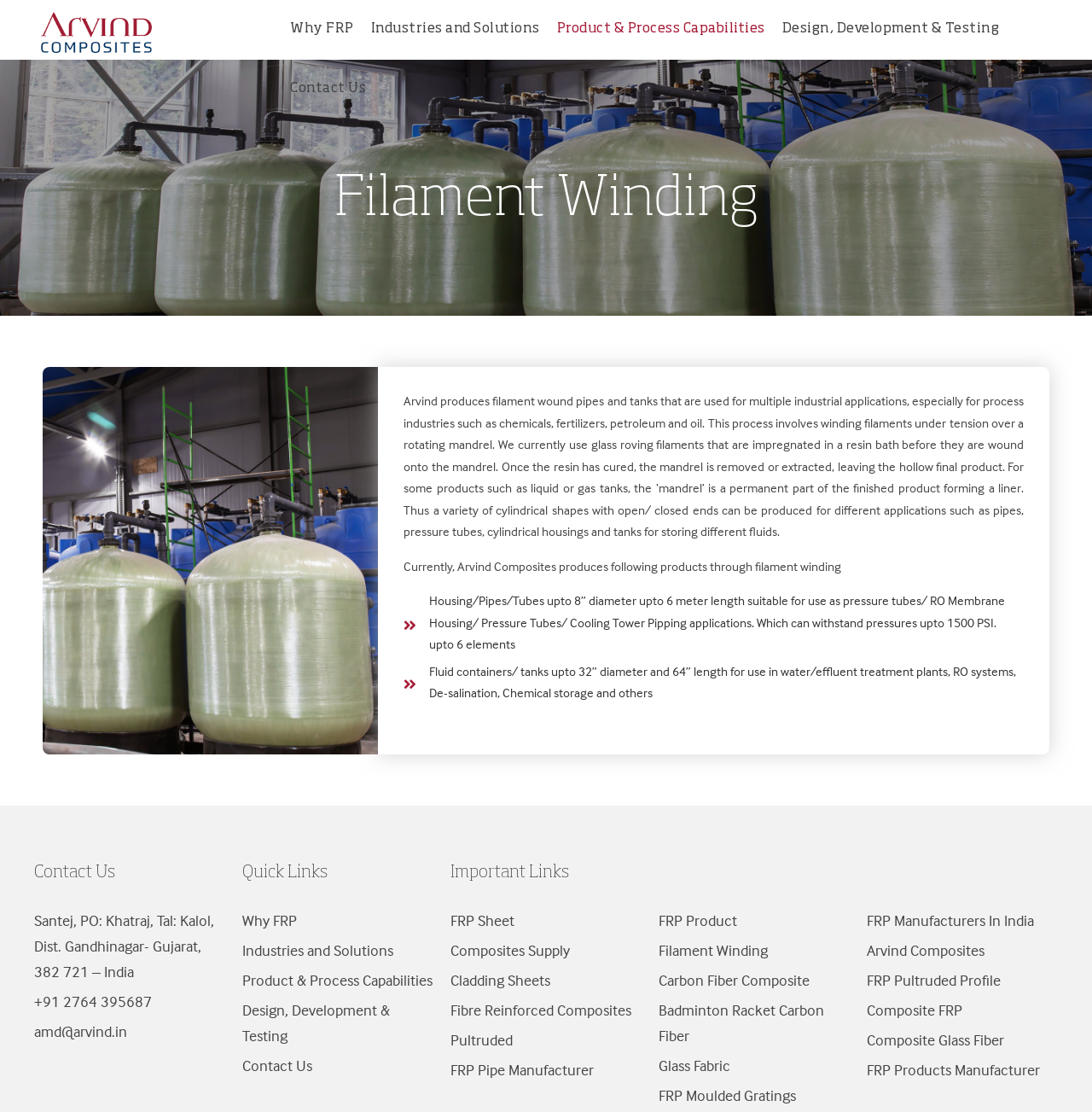How many links are present under the 'Quick Links' section?
Please respond to the question with a detailed and informative answer.

The 'Quick Links' section on the webpage contains 5 links, namely 'Why FRP', 'Industries and Solutions', 'Product & Process Capabilities', 'Design, Development & Testing', and 'Contact Us'.